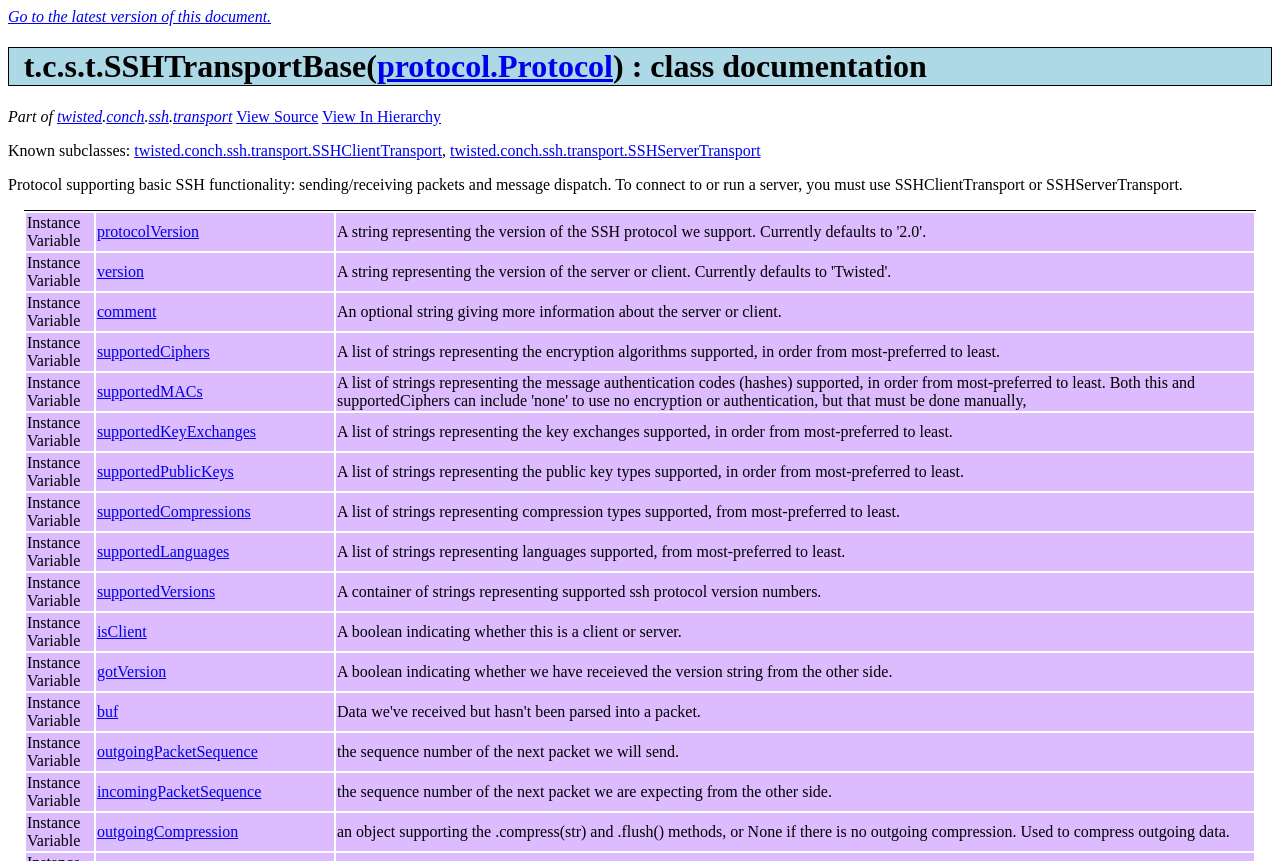Provide a one-word or short-phrase response to the question:
What is the purpose of SSHTransportBase?

Sending/receiving packets and message dispatch